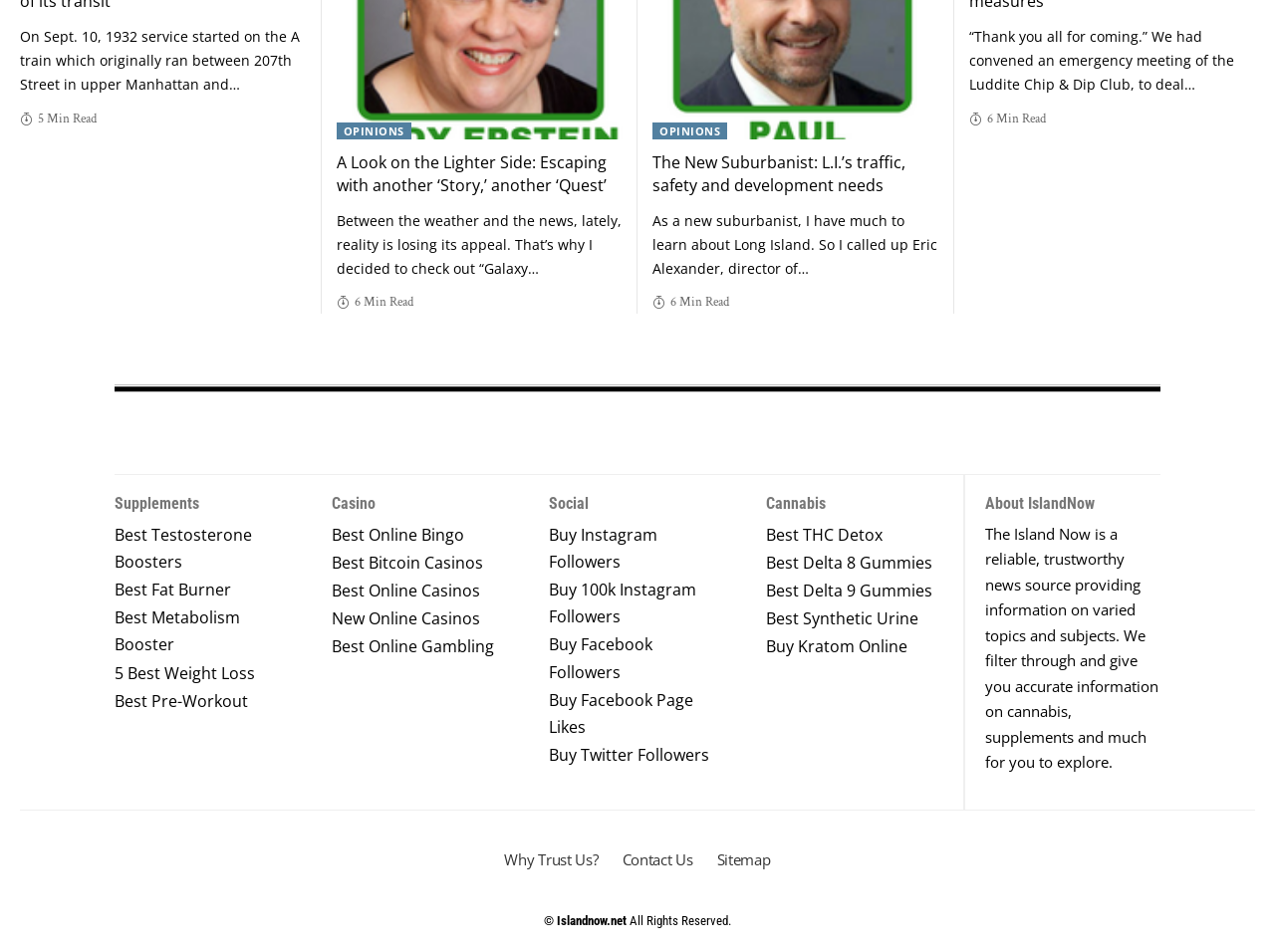Determine the bounding box coordinates of the section I need to click to execute the following instruction: "Click the 'HR Services' link". Provide the coordinates as four float numbers between 0 and 1, i.e., [left, top, right, bottom].

None